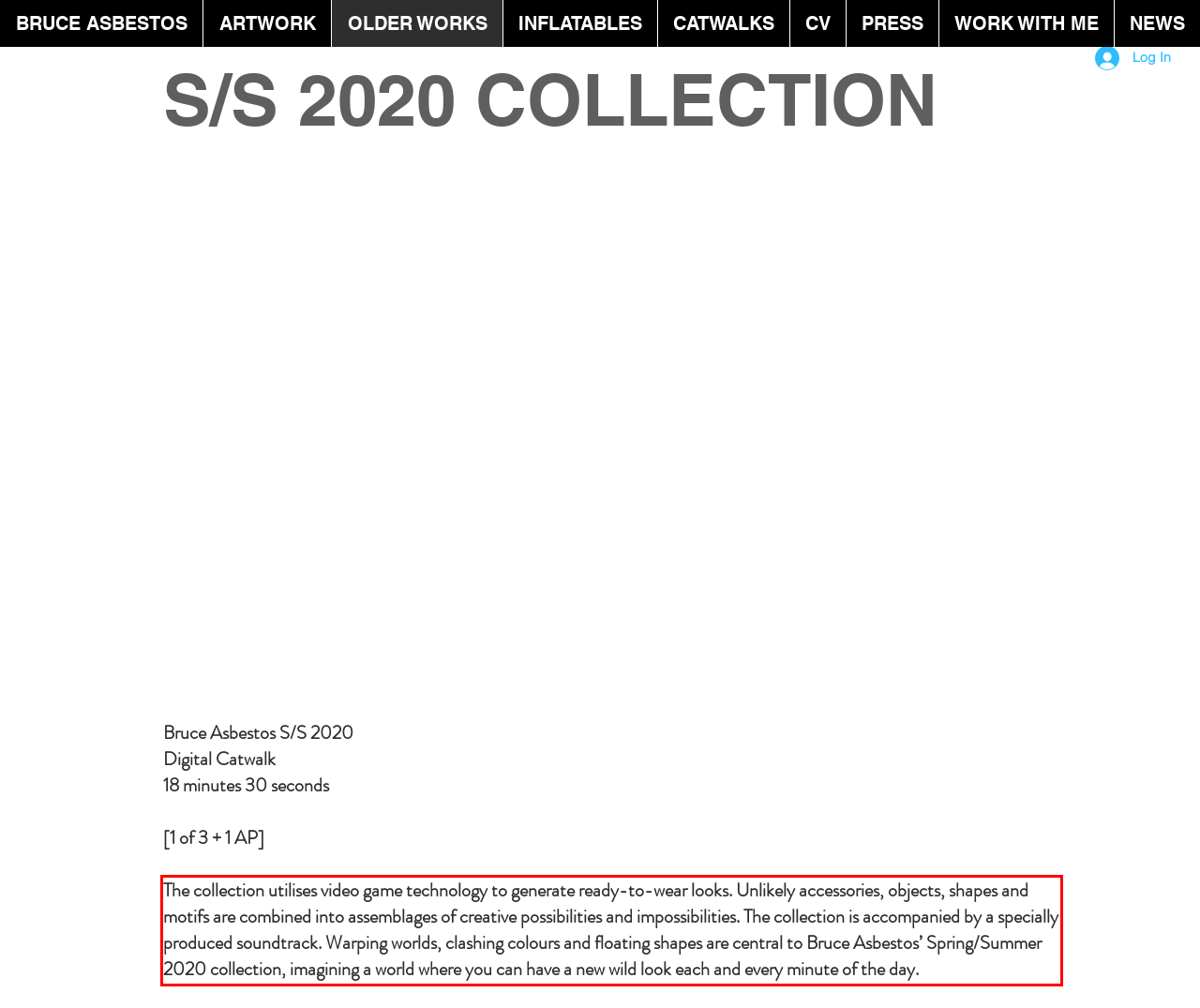Review the webpage screenshot provided, and perform OCR to extract the text from the red bounding box.

The collection utilises video game technology to generate ready-to-wear looks. Unlikely accessories, objects, shapes and motifs are combined into assemblages of creative possibilities and impossibilities. The collection is accompanied by a specially produced soundtrack. Warping worlds, clashing colours and floating shapes are central to Bruce Asbestos’ Spring/Summer 2020 collection, imagining a world where you can have a new wild look each and every minute of the day.